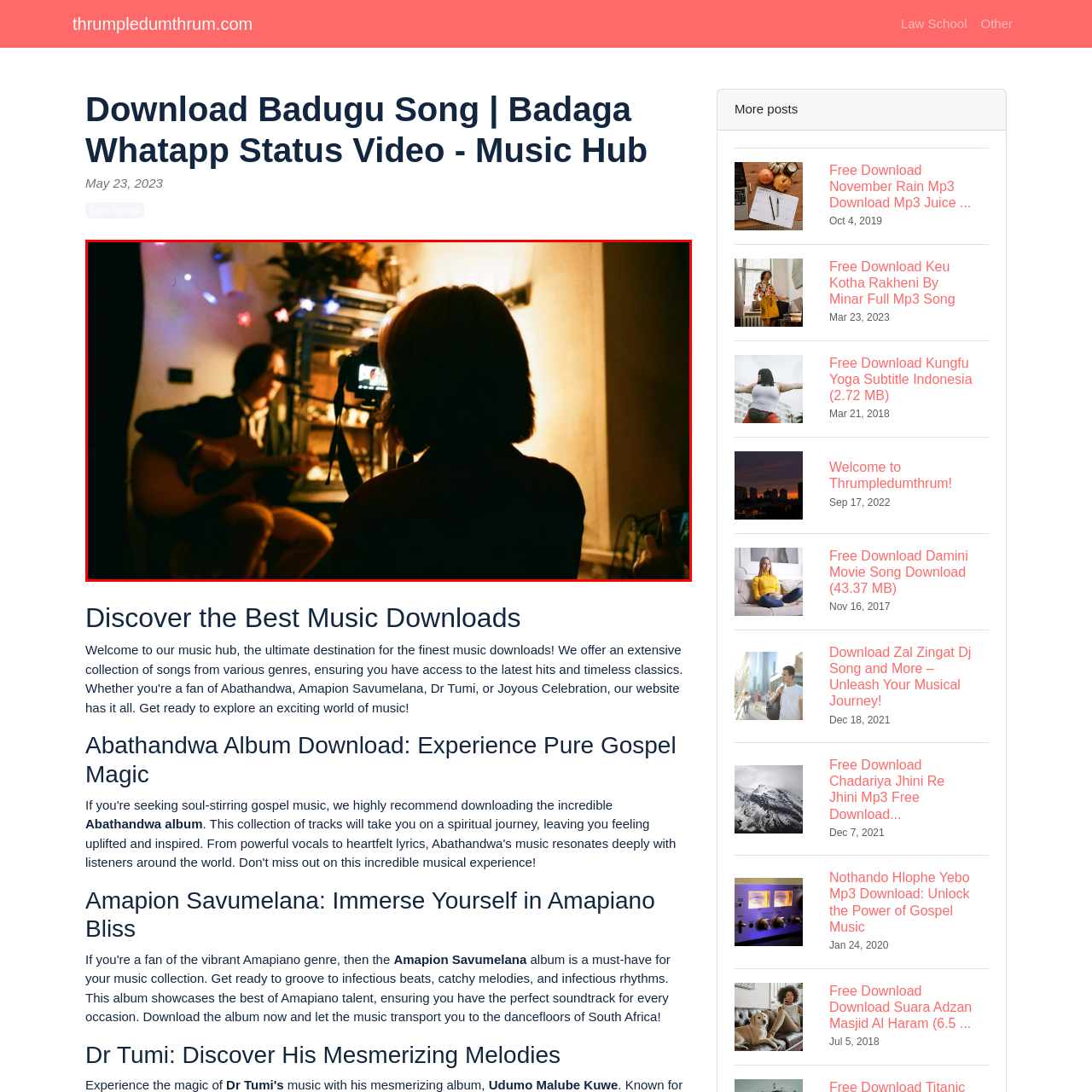What kind of atmosphere is created by the decorative lights?
Look at the image contained within the red bounding box and provide a detailed answer based on the visual details you can infer from it.

The soft glow emanating from the decorative lights in the background creates an intimate atmosphere, which is conducive to a personal and shared experience, celebrating the joy of music and the connections formed through it.